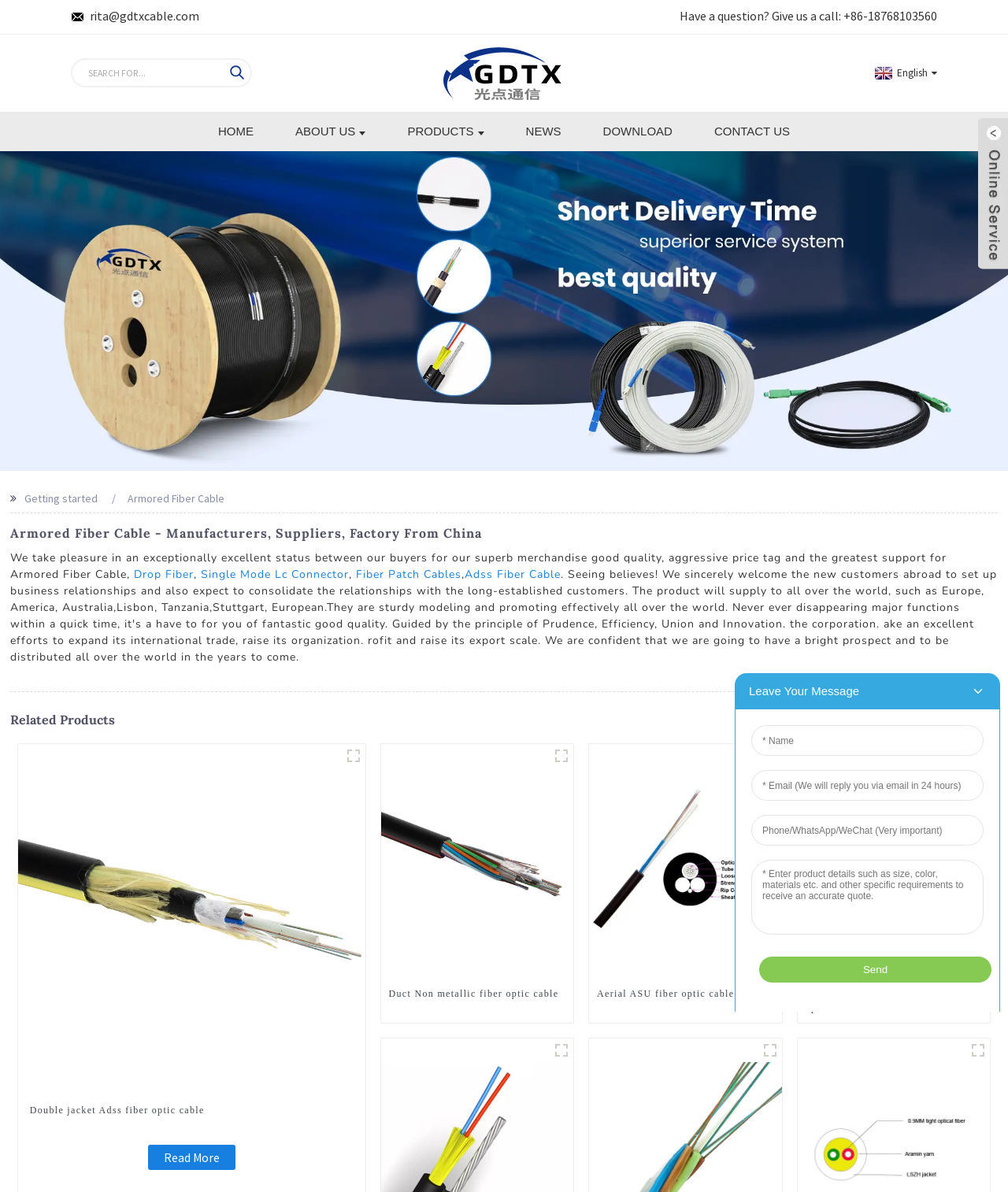What is the company's contact email?
Answer the question with a single word or phrase, referring to the image.

rita@gdtxcable.com